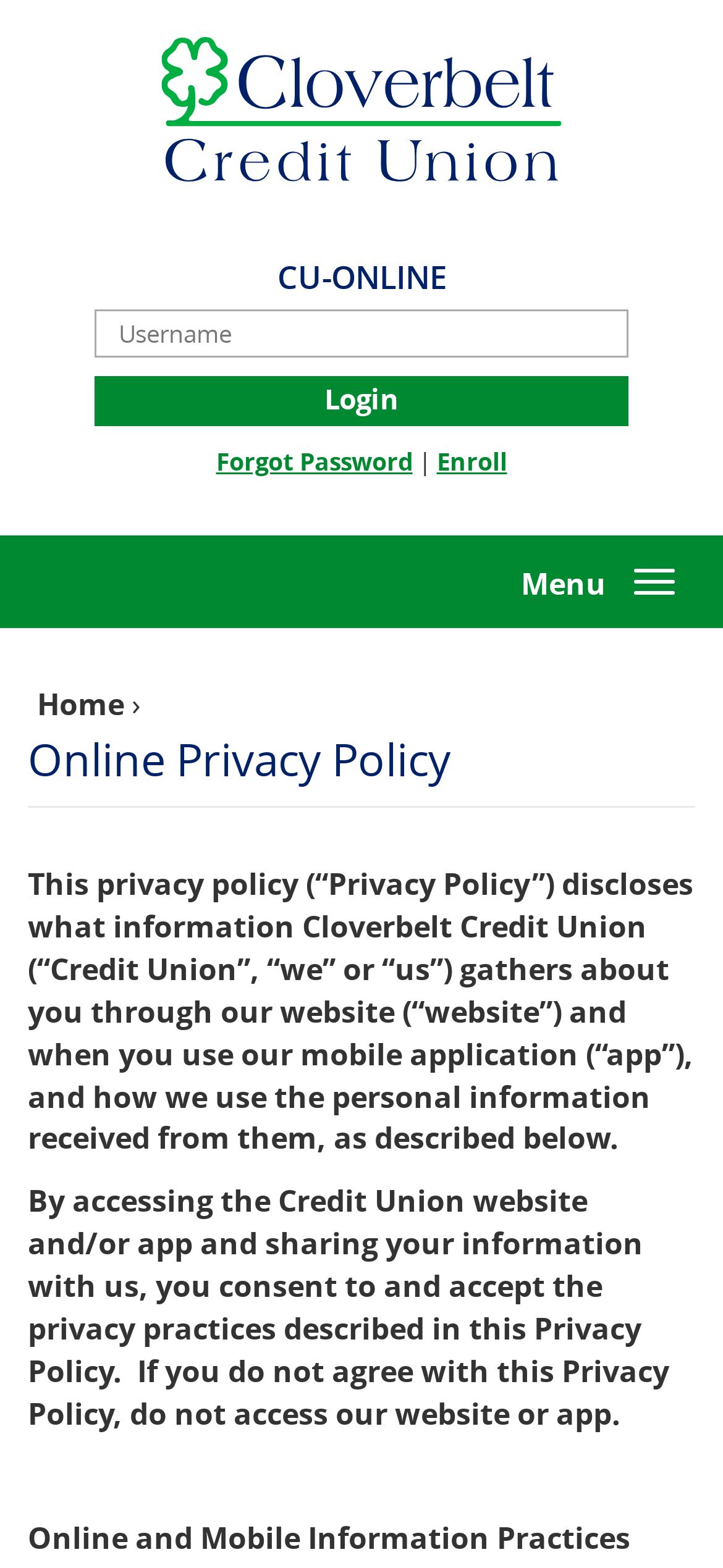Determine the coordinates of the bounding box for the clickable area needed to execute this instruction: "Click Atlas Plastic Drawer".

None